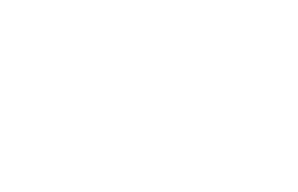Answer the question with a single word or phrase: 
Who is the target audience of the games?

Children and parents